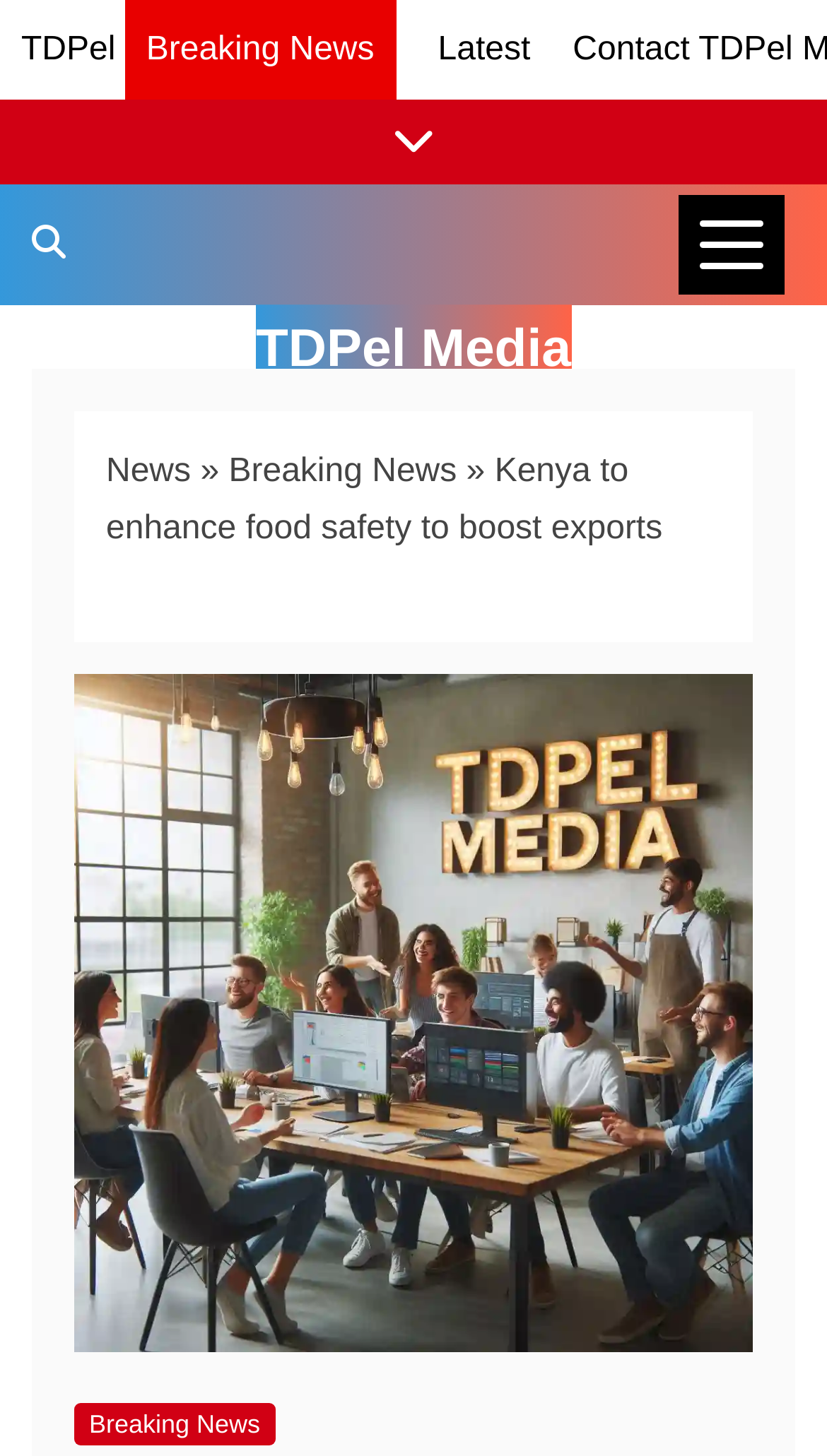What is the function of the link 'TDPel'?
Please ensure your answer to the question is detailed and covers all necessary aspects.

I inferred the function of the link by its label 'TDPel', which is likely the name of a website or a brand, and its type being a link, indicating that it can be used to navigate to the TDPel website.